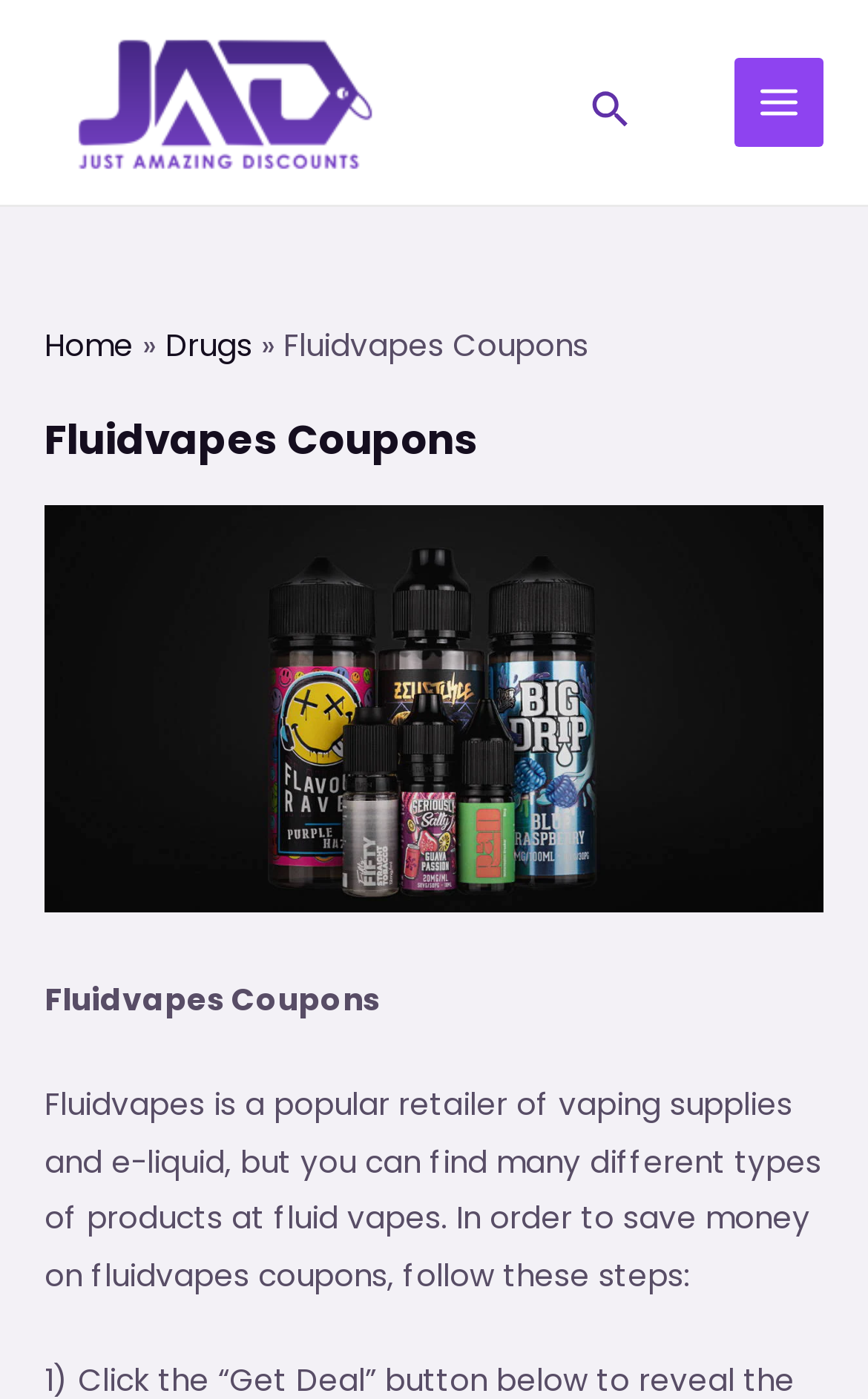What is the purpose of the website?
Based on the screenshot, respond with a single word or phrase.

To provide coupons and discounts